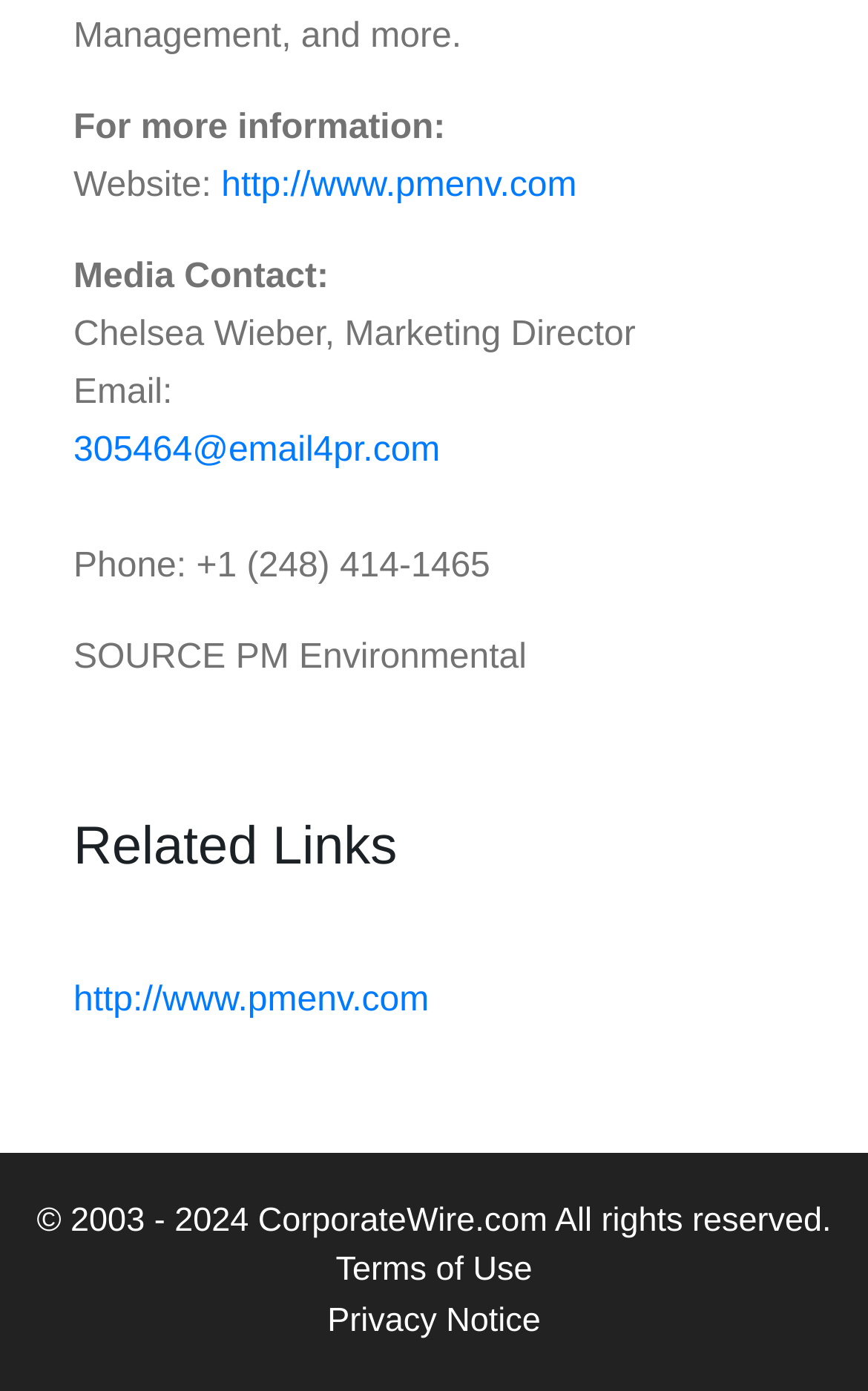What is the source of the information?
We need a detailed and exhaustive answer to the question. Please elaborate.

I found the source of the information by looking at the text 'SOURCE PM Environmental'.